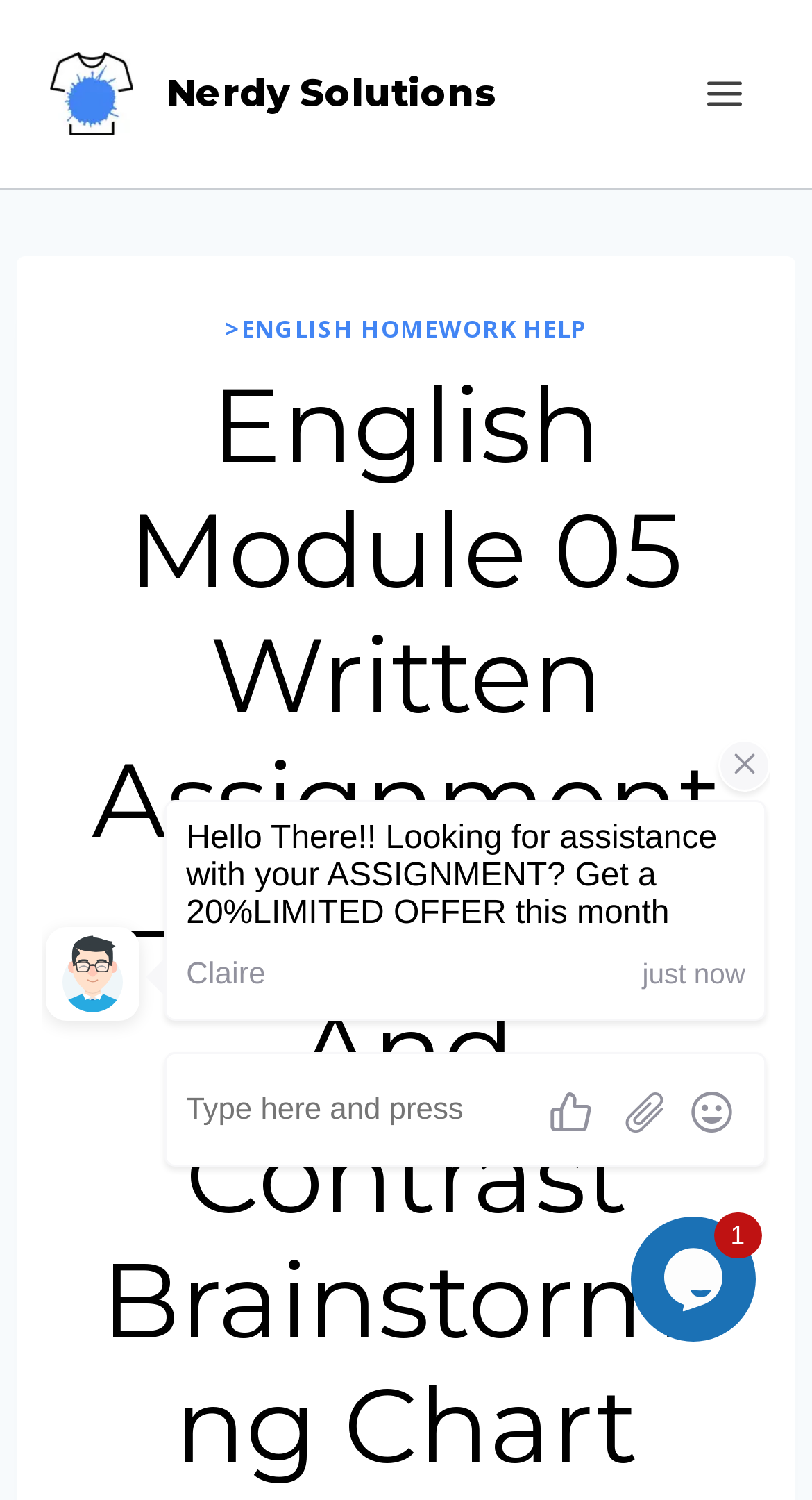Using the description: ">English homework help", determine the UI element's bounding box coordinates. Ensure the coordinates are in the format of four float numbers between 0 and 1, i.e., [left, top, right, bottom].

[0.278, 0.208, 0.722, 0.229]